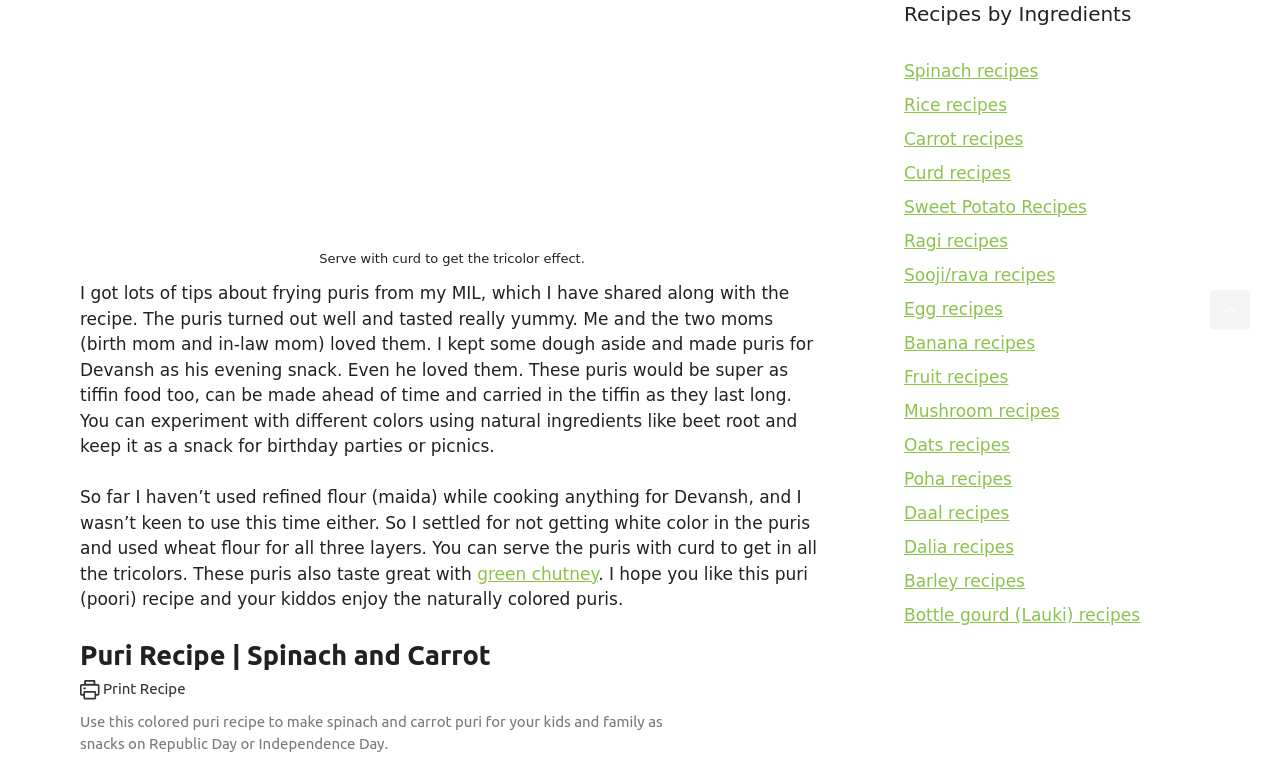What is the author's preference for flour?
Offer a detailed and full explanation in response to the question.

The author mentions that they haven't used refined flour (maida) while cooking for their child, Devansh, and instead opted for wheat flour for all three layers of the puri recipe.